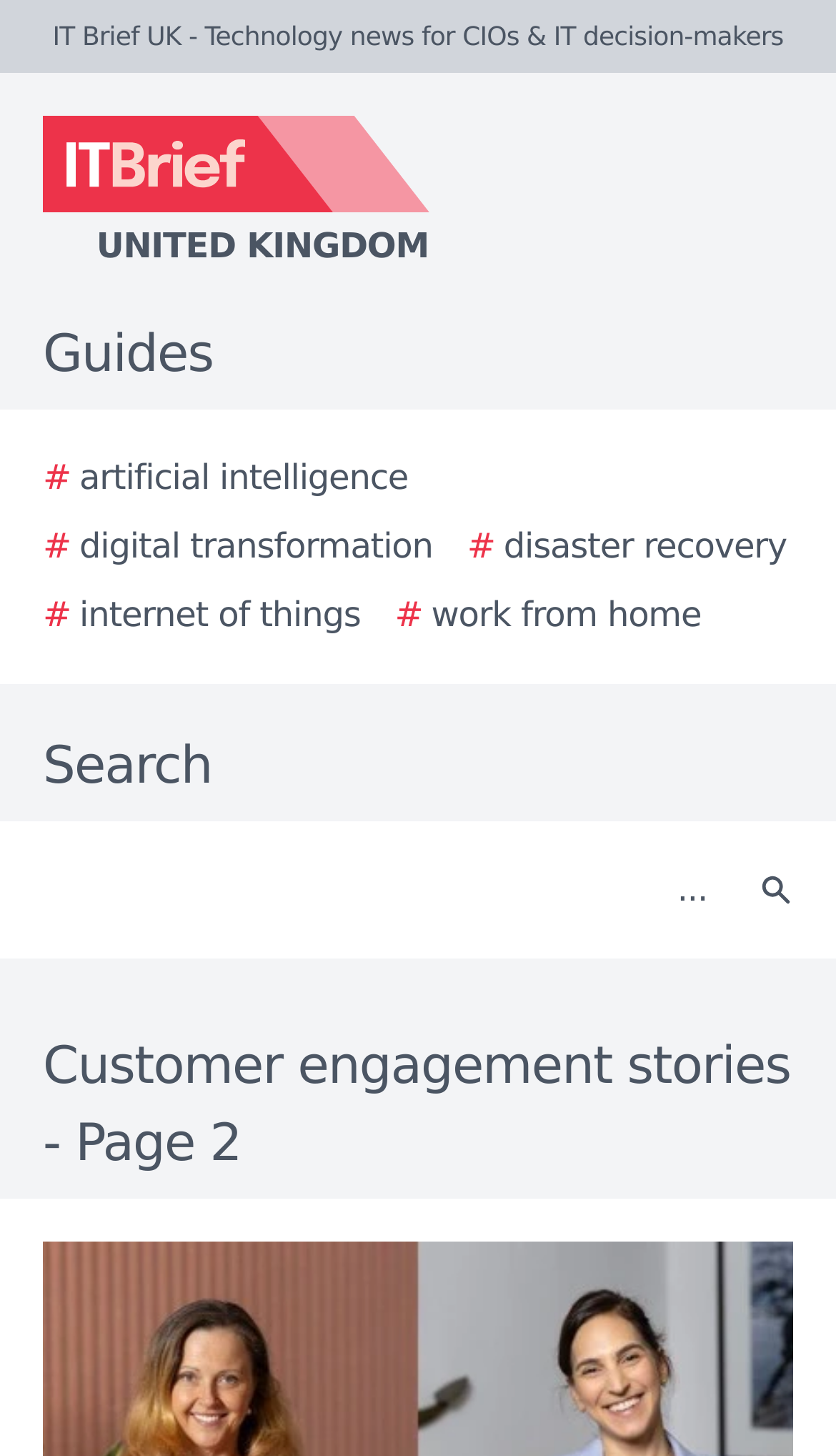Find the primary header on the webpage and provide its text.

Customer engagement stories - Page 2